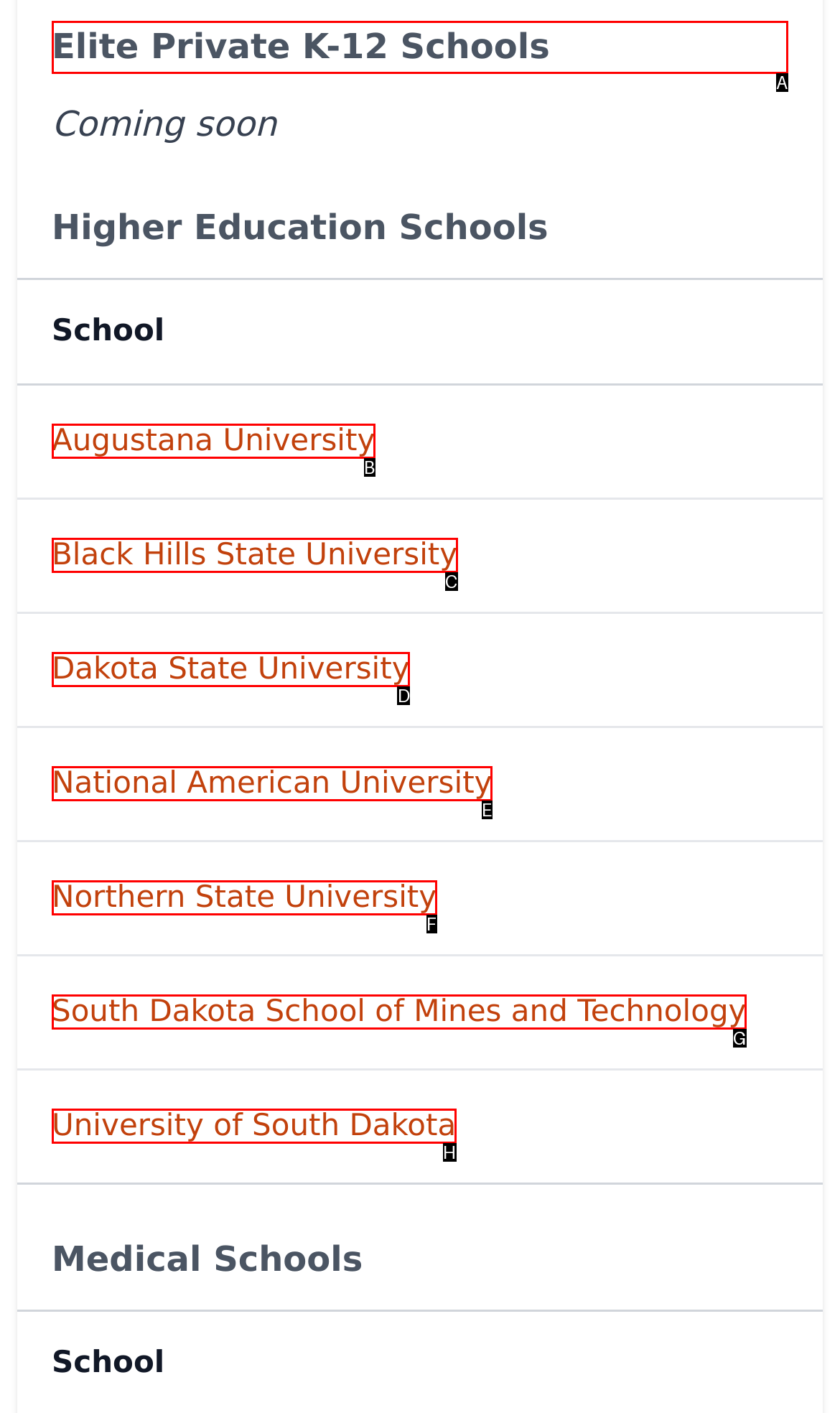Choose the letter that corresponds to the correct button to accomplish the task: Browse Elite Private K-12 Schools
Reply with the letter of the correct selection only.

A